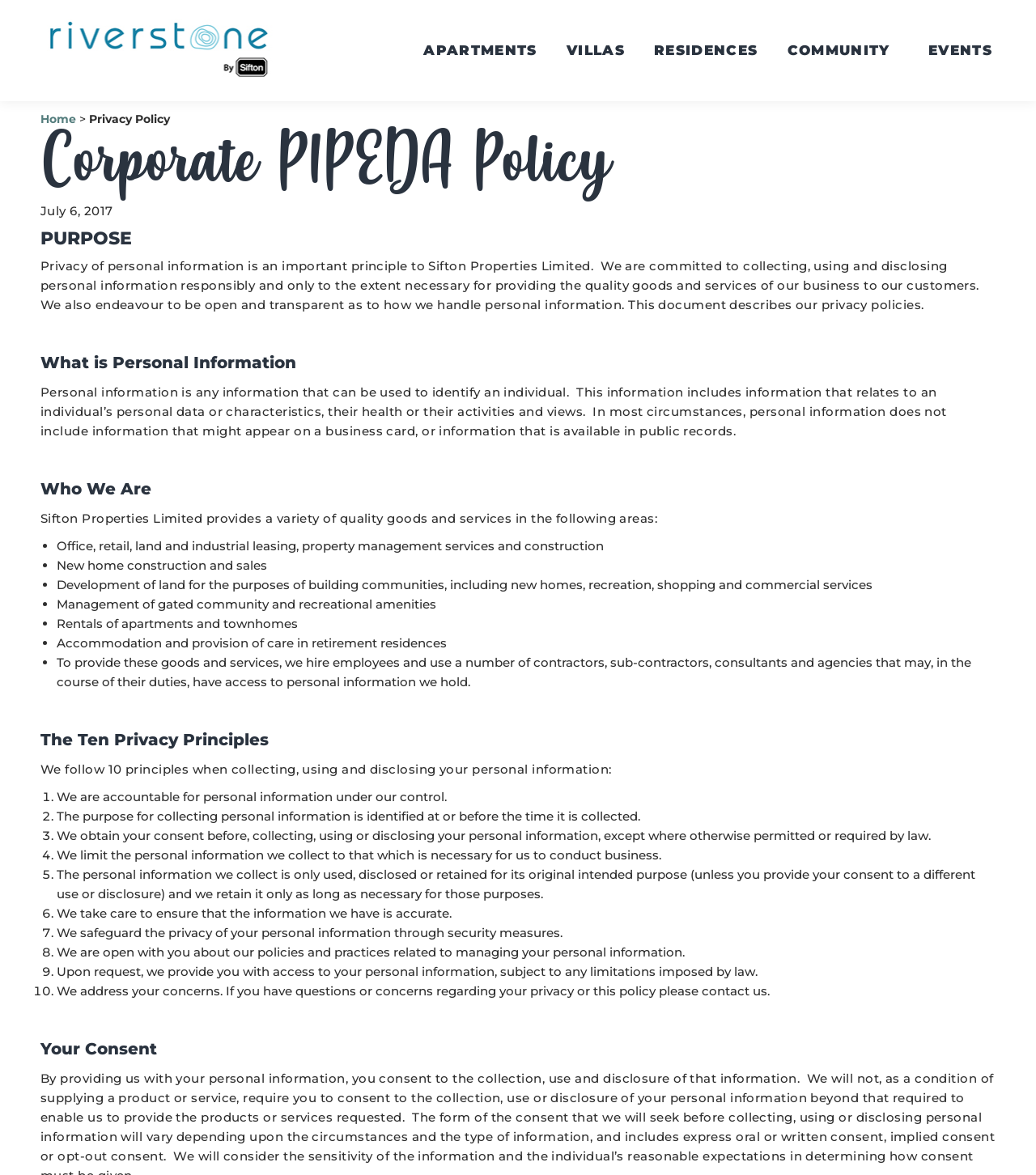Explain the webpage's layout and main content in detail.

This webpage is about the privacy policy of West 5, a company focused on sustainable living in London, Ontario. At the top of the page, there is a navigation menu with links to "APARTMENTS", "VILLAS", "RESIDENCES", "COMMUNITY", and "EVENTS". Below the navigation menu, there is a breadcrumb navigation section with a link to "Home" and a static text "Privacy Policy".

The main content of the page is divided into several sections, each with a heading. The first section is "Corporate PIPEDA Policy", which provides an introduction to the company's privacy policy. The next section is "PURPOSE", which explains the importance of protecting personal information and the company's commitment to responsible data collection and use.

The following sections, "What is Personal Information", "Who We Are", and "The Ten Privacy Principles", provide more detailed information about the company's privacy policies and practices. These sections include lists of bullet points and static text that explain the company's approach to collecting, using, and disclosing personal information.

Throughout the page, there are several links and images, including a link to "Riverstone - by Sifton" at the top of the page, which is accompanied by an image. There is also a "Go to Top" link at the bottom of the page.

Overall, the webpage is focused on providing detailed information about West 5's privacy policy and practices, with a clear and organized structure that makes it easy to navigate and understand.